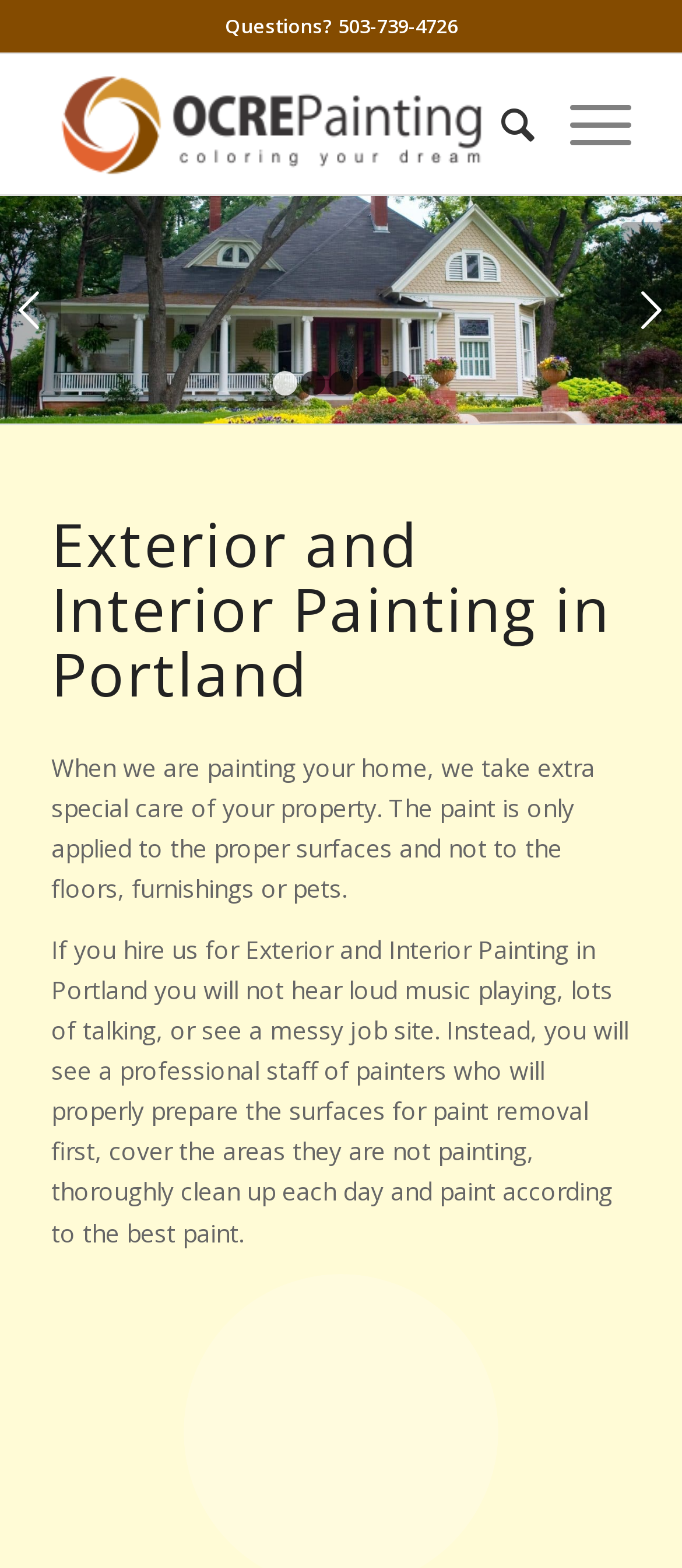What is the phone number for questions?
Please answer the question with a detailed response using the information from the screenshot.

The phone number for questions is located at the top of the webpage, in a static text element that says 'Questions? 503-739-4726'.